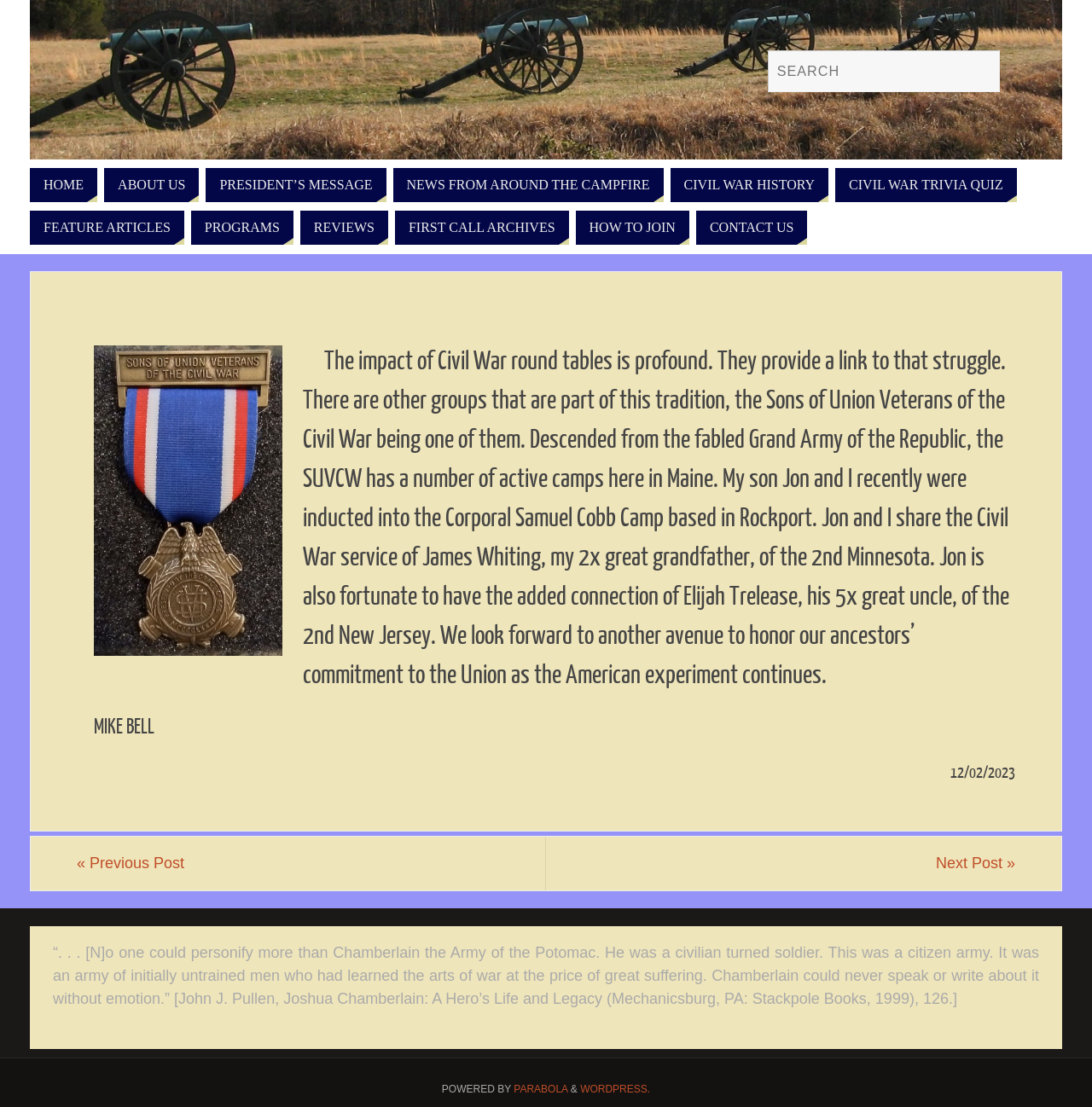Please specify the coordinates of the bounding box for the element that should be clicked to carry out this instruction: "Read the previous post". The coordinates must be four float numbers between 0 and 1, formatted as [left, top, right, bottom].

[0.028, 0.756, 0.5, 0.805]